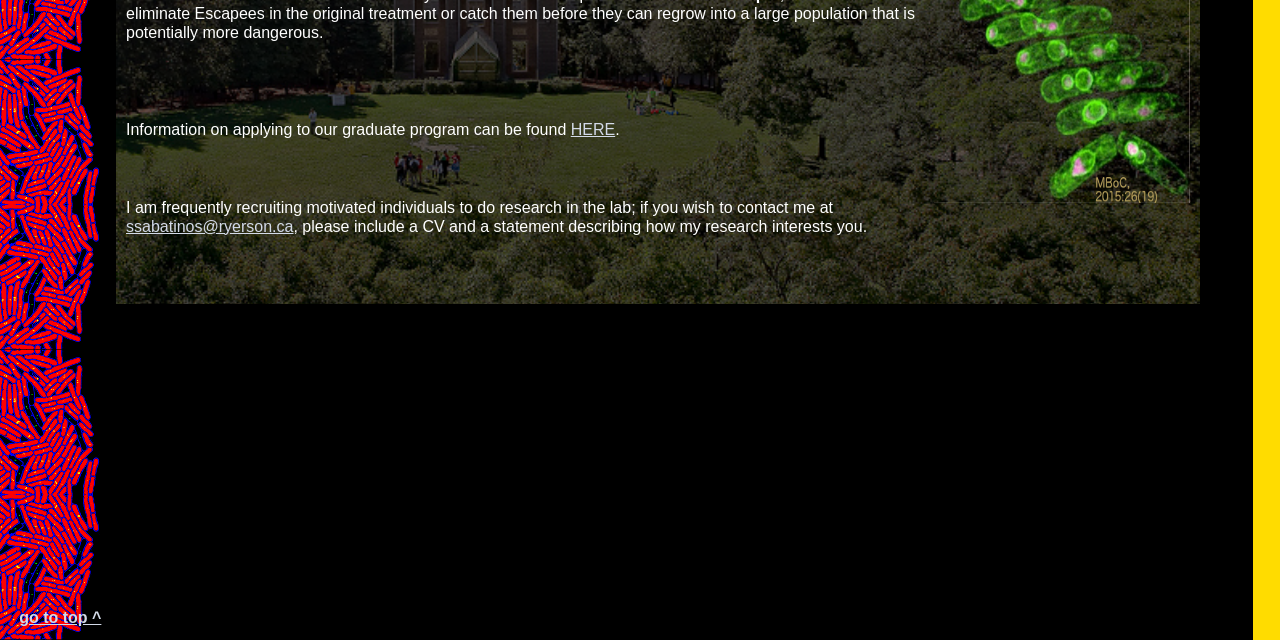Using the description: "HERE", identify the bounding box of the corresponding UI element in the screenshot.

[0.446, 0.189, 0.481, 0.216]